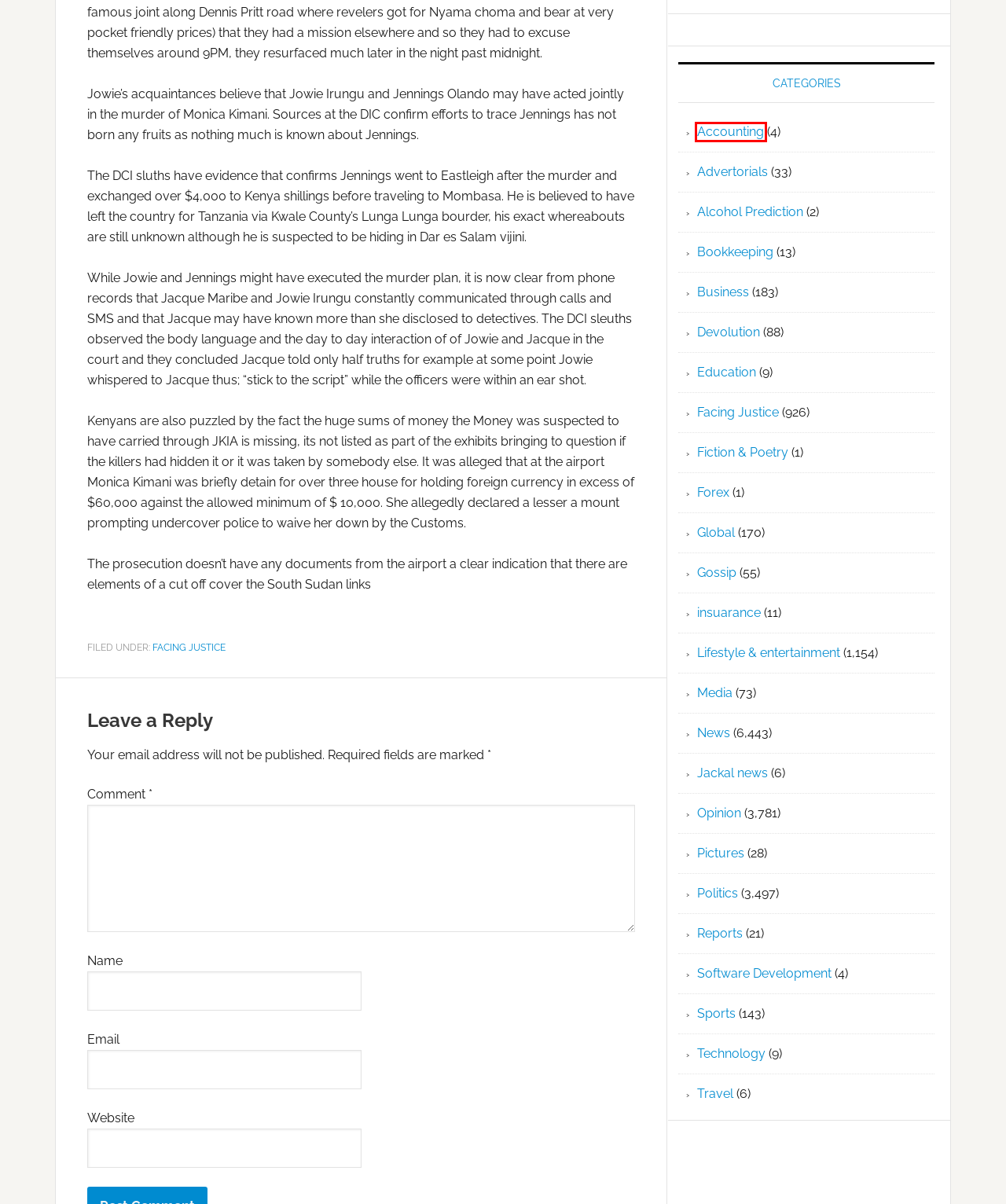Inspect the provided webpage screenshot, concentrating on the element within the red bounding box. Select the description that best represents the new webpage after you click the highlighted element. Here are the candidates:
A. insuarance Archives | Kenya Today
B. Advertorials Archives | Kenya Today
C. Devolution Archives | Kenya Today
D. Software Development Archives | Kenya Today
E. Reports Archives | Kenya Today
F. Accounting Archives | Kenya Today
G. Media Archives | Kenya Today
H. Fiction & Poetry Archives | Kenya Today

F